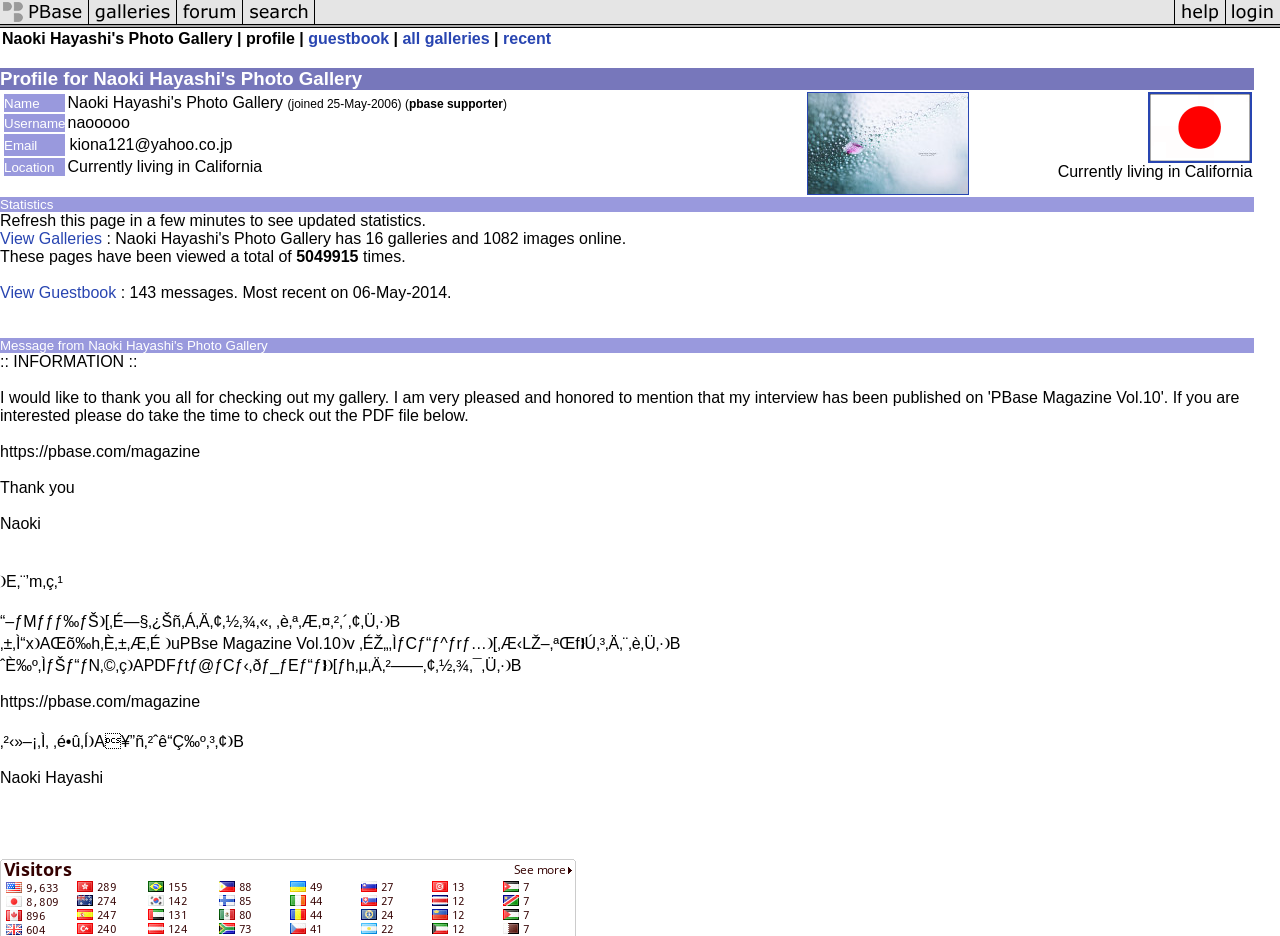Identify the bounding box for the described UI element. Provide the coordinates in (top-left x, top-left y, bottom-right x, bottom-right y) format with values ranging from 0 to 1: recent

[0.393, 0.032, 0.43, 0.05]